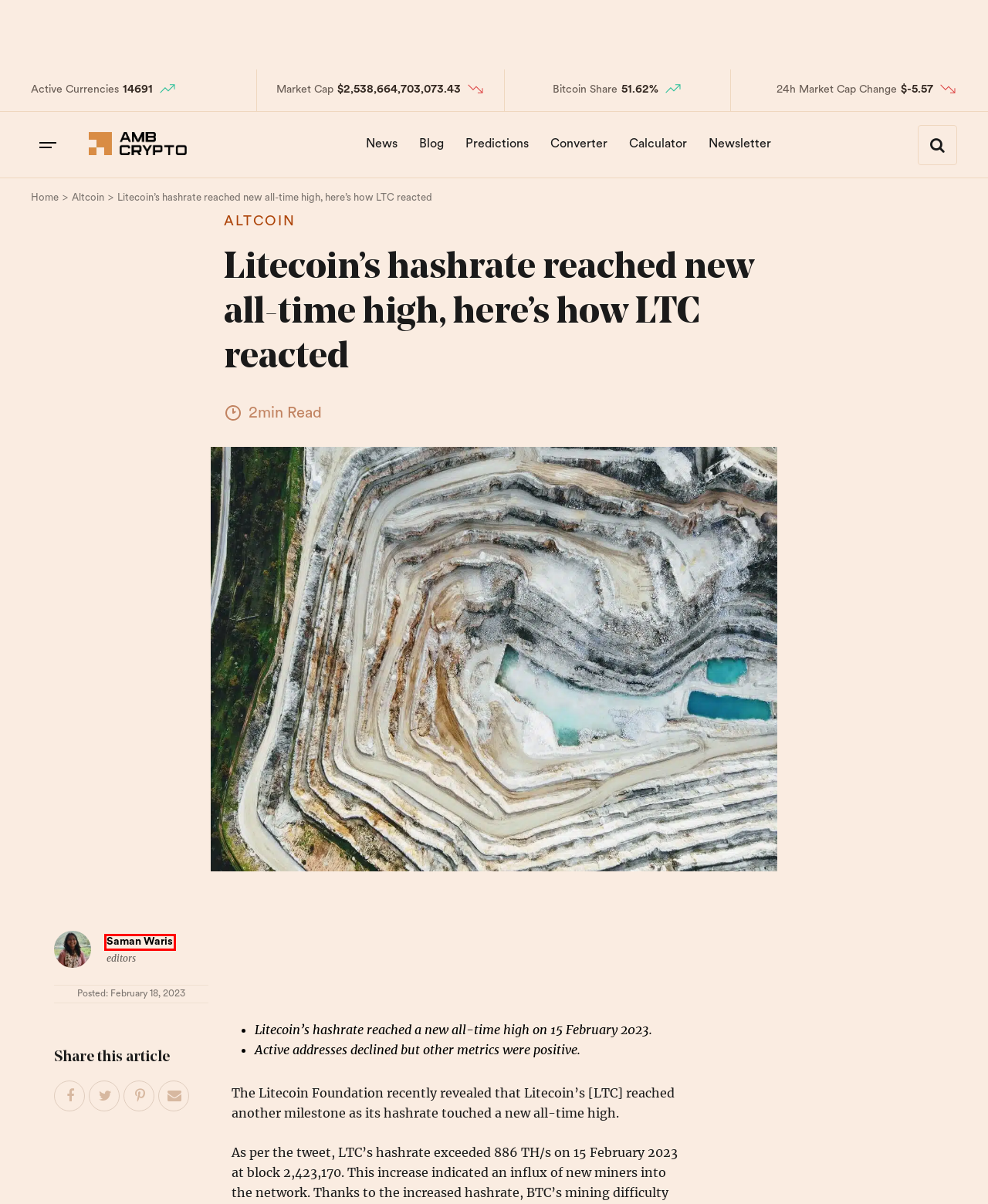With the provided webpage screenshot containing a red bounding box around a UI element, determine which description best matches the new webpage that appears after clicking the selected element. The choices are:
A. Cardano: Despite interest in key area, why did ADA decline? - AMBCrypto
B. Saman Waris, Author at AMBCrypto
C. Advertise with us - AMBCrypto
D. Cryptocurrency Converter , Convert Crypto currency to any Fiat currency- AMBCrypto
E. Sponsored - AMBCrypto
F. Benjamin Njiri, Author at AMBCrypto
G. Altcoin News - AMBCrypto
H. ChainLink (LINK) News - AMBCrypto

B